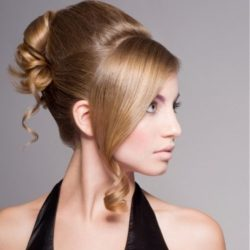Provide a comprehensive description of the image.

The image showcases an elegant hairstyle, characterized by smooth, voluminous curls arranged in a sophisticated updo. The model is depicted in profile, featuring a beautifully styled look with a mix of cascading curls and a sleek ponytail at the back. The soft highlights in her light blonde hair add dimension, enhancing the overall glamor of the hairstyle. This stylish appearance is perfect for formal events or special occasions, exemplifying a blend of classic beauty and contemporary flair. The photograph is likely part of a feature on modern hairstyle trends, attracting those interested in hair fashion and inspiration.